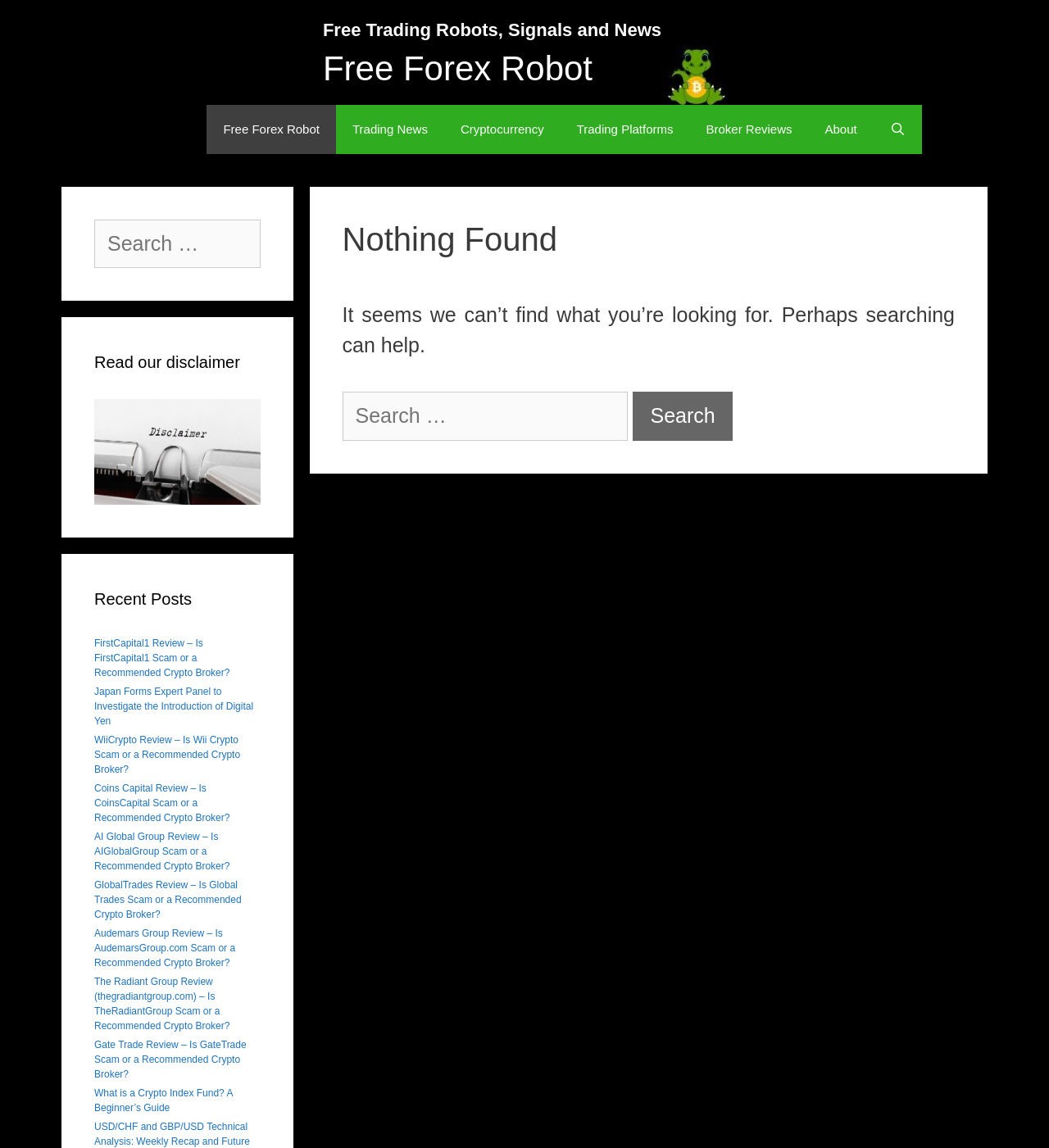Identify the bounding box coordinates of the clickable region to carry out the given instruction: "Search for something".

[0.326, 0.341, 0.598, 0.384]